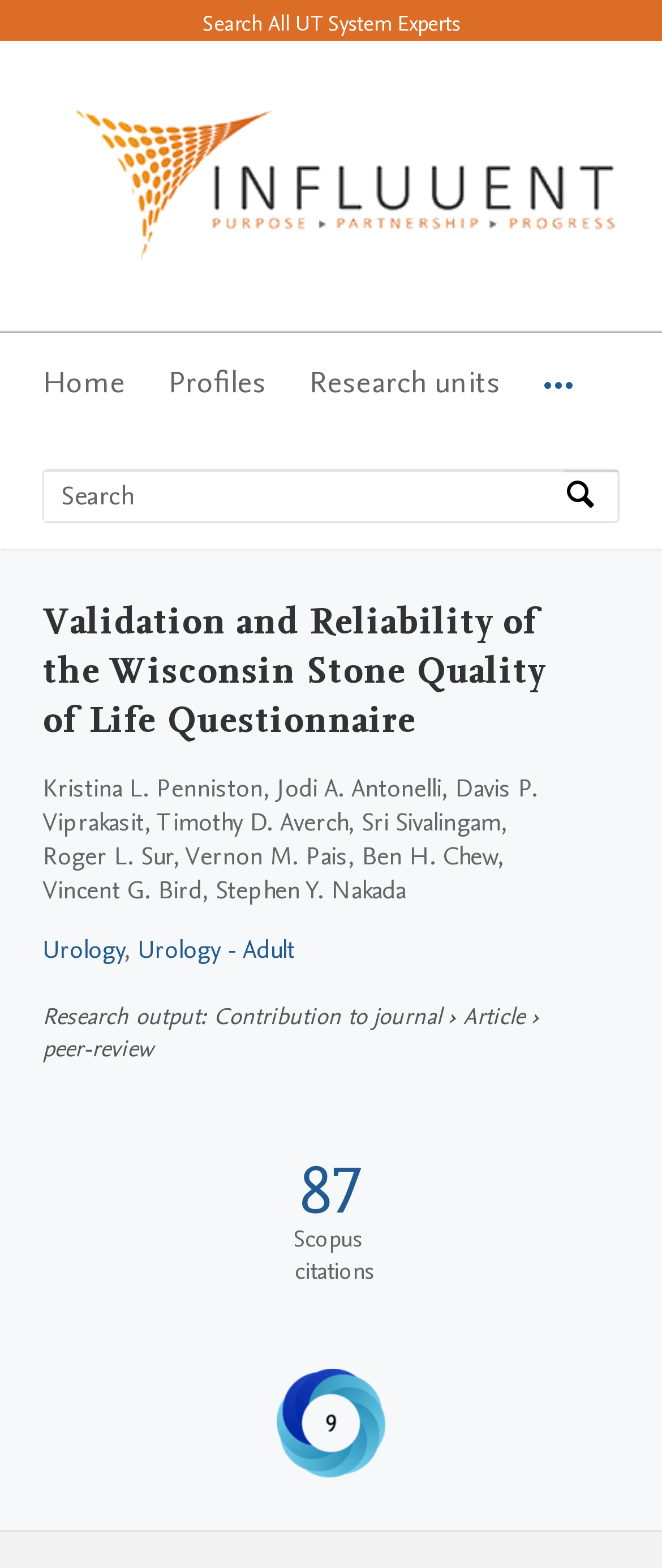Highlight the bounding box coordinates of the region I should click on to meet the following instruction: "Go to University of Texas Southwestern Medical Center Home".

[0.064, 0.16, 0.936, 0.183]